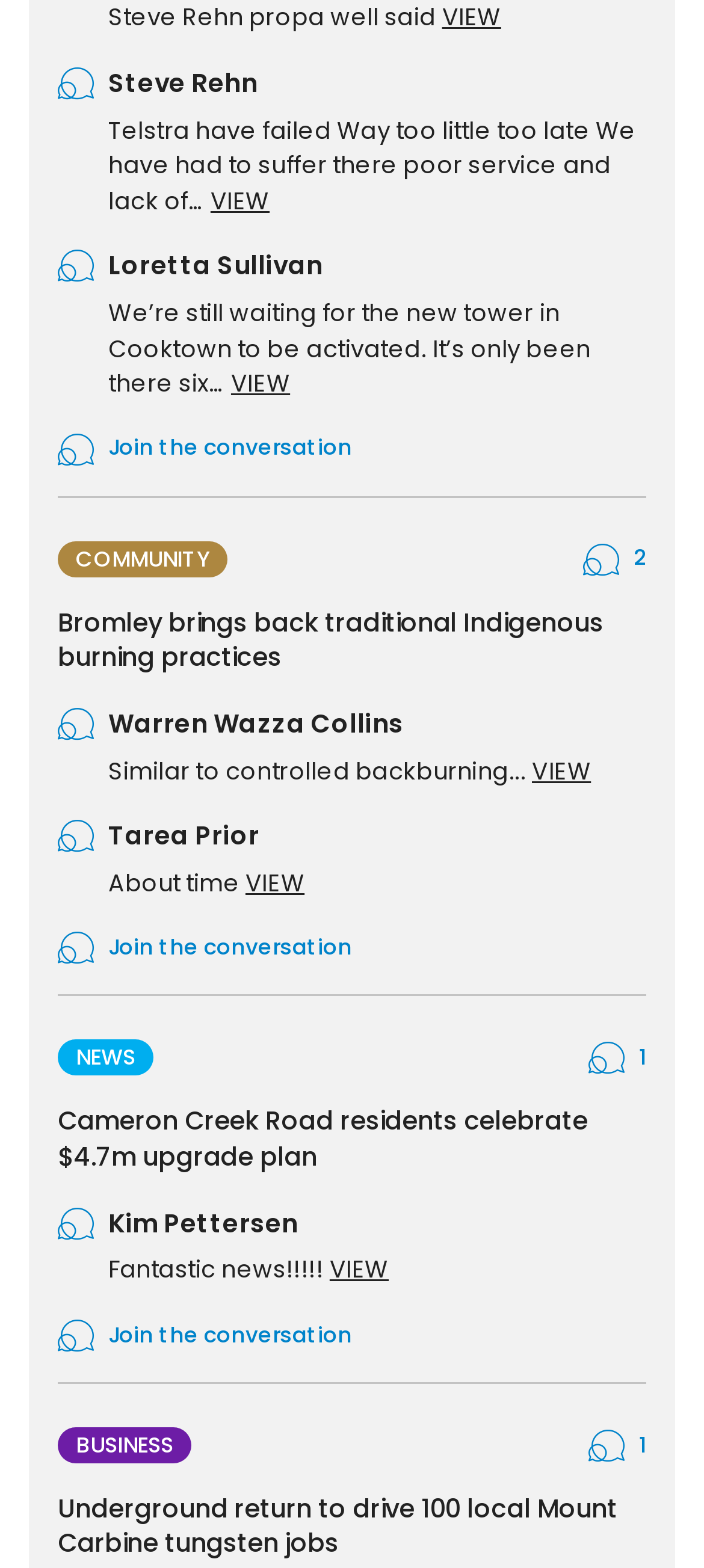Determine the bounding box coordinates of the clickable region to follow the instruction: "Explore business news".

[0.082, 0.91, 0.272, 0.933]